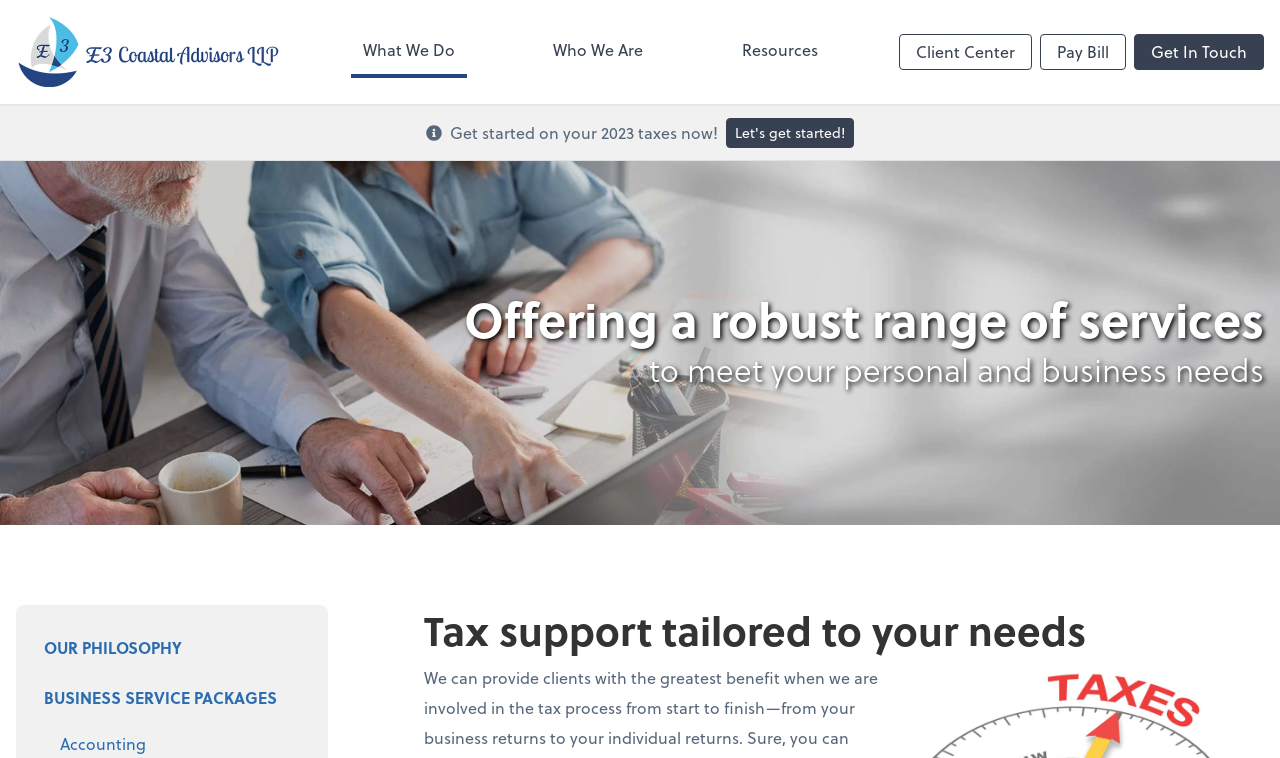Look at the image and give a detailed response to the following question: What is the tone of the page?

Based on the language and structure of the page, I infer that the tone is professional. The use of formal headings, links, and descriptions suggests a business-like atmosphere, which is consistent with a tax support service.